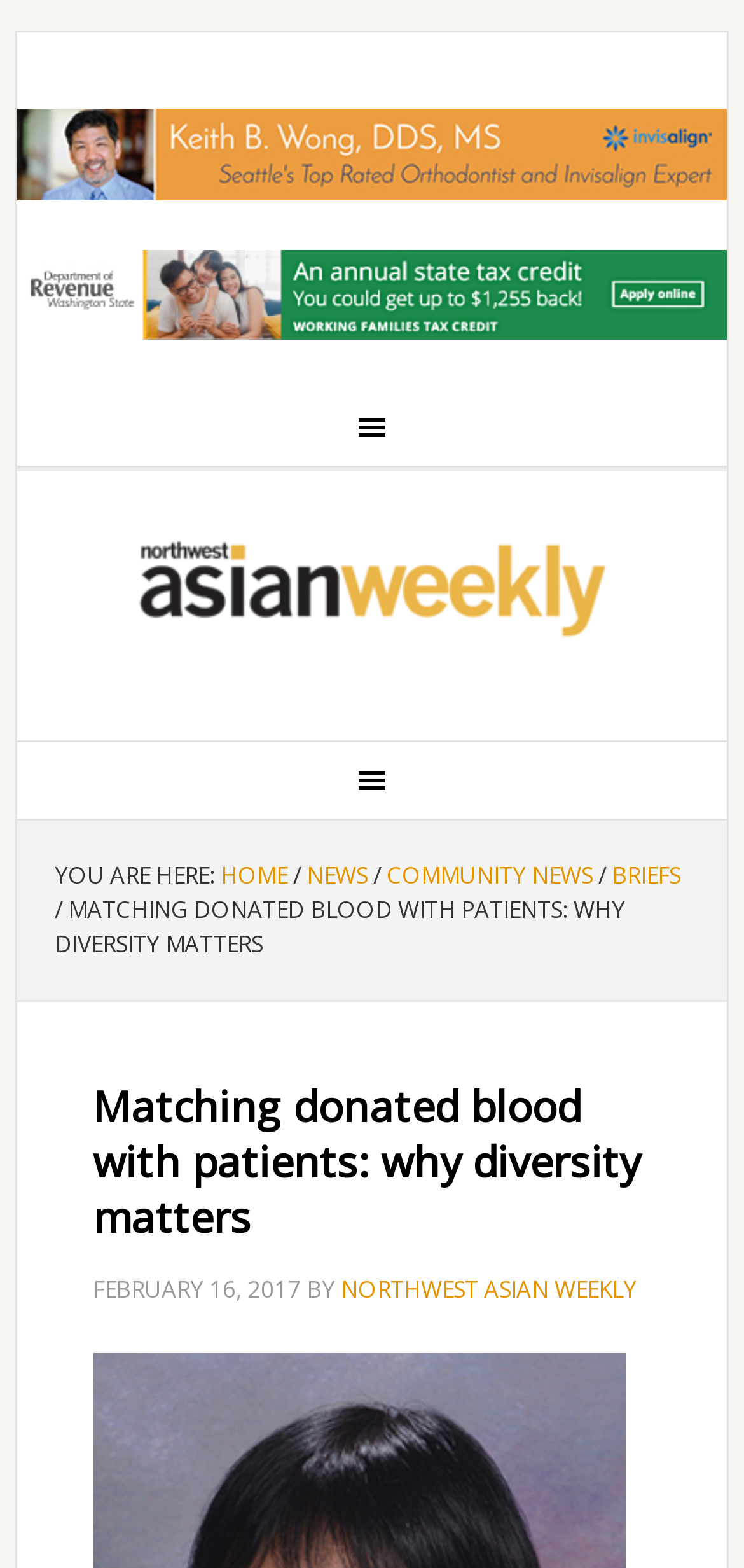Find the bounding box coordinates of the element to click in order to complete the given instruction: "read the COMMUNITY NEWS."

[0.52, 0.548, 0.797, 0.569]